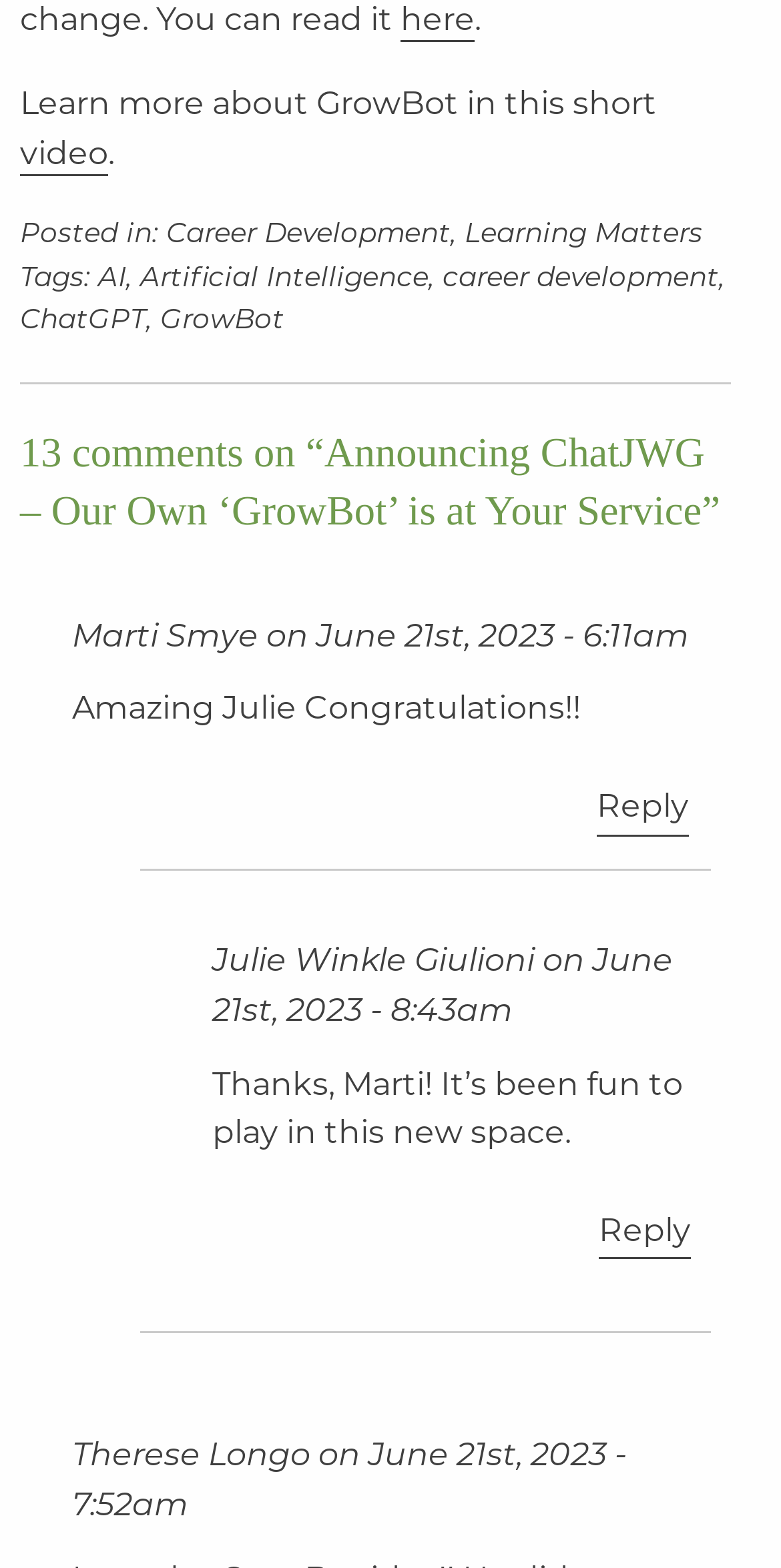Determine the coordinates of the bounding box for the clickable area needed to execute this instruction: "Learn more about GrowBot".

[0.026, 0.053, 0.841, 0.077]